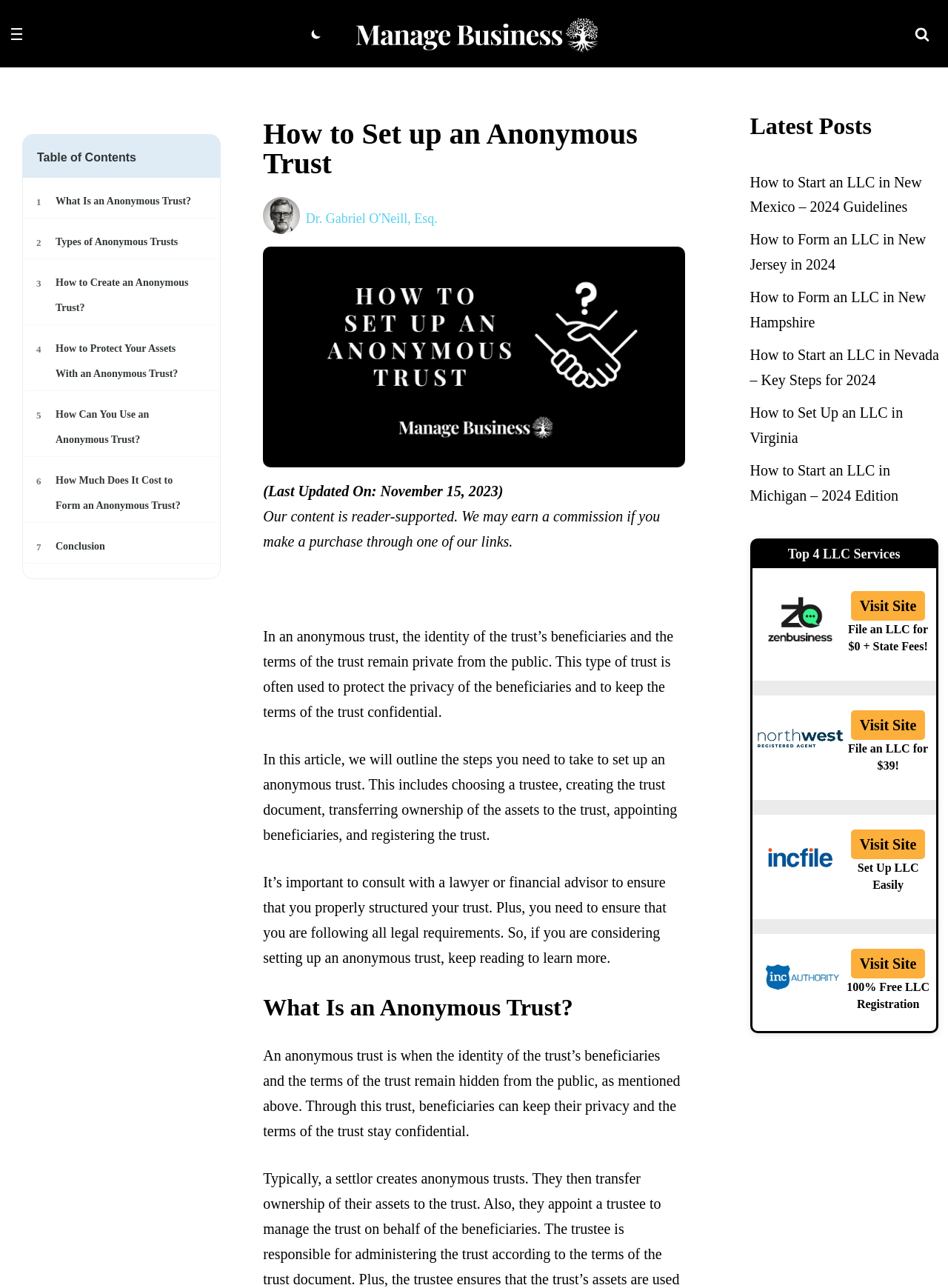What is the topic of the article?
Based on the image, answer the question with as much detail as possible.

The topic of the article can be determined by looking at the heading 'How to Set up an Anonymous Trust' and the content of the article, which discusses the benefits and steps to set up an anonymous trust.